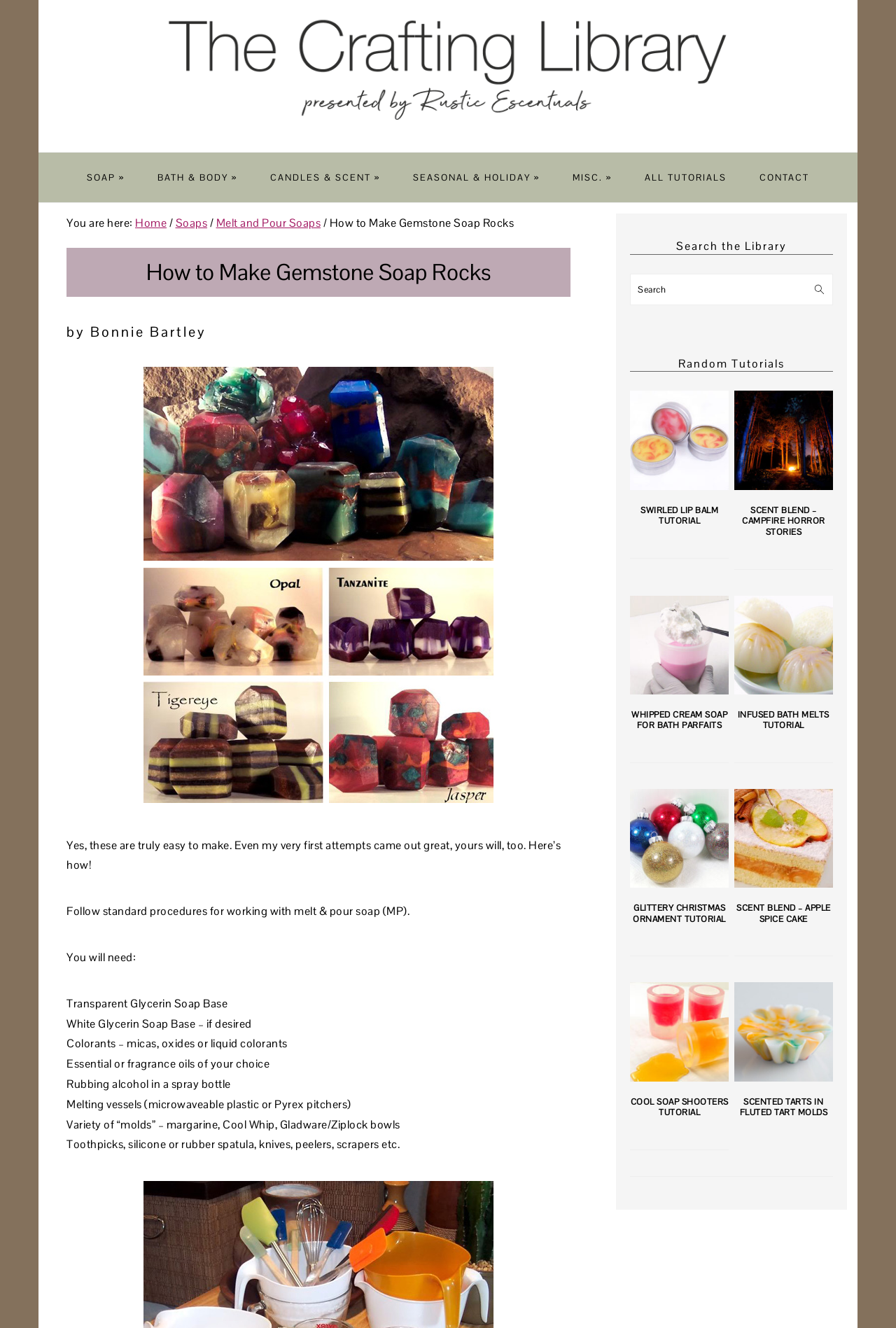Locate the bounding box coordinates of the element to click to perform the following action: 'Search the library'. The coordinates should be given as four float values between 0 and 1, in the form of [left, top, right, bottom].

[0.703, 0.206, 0.93, 0.23]